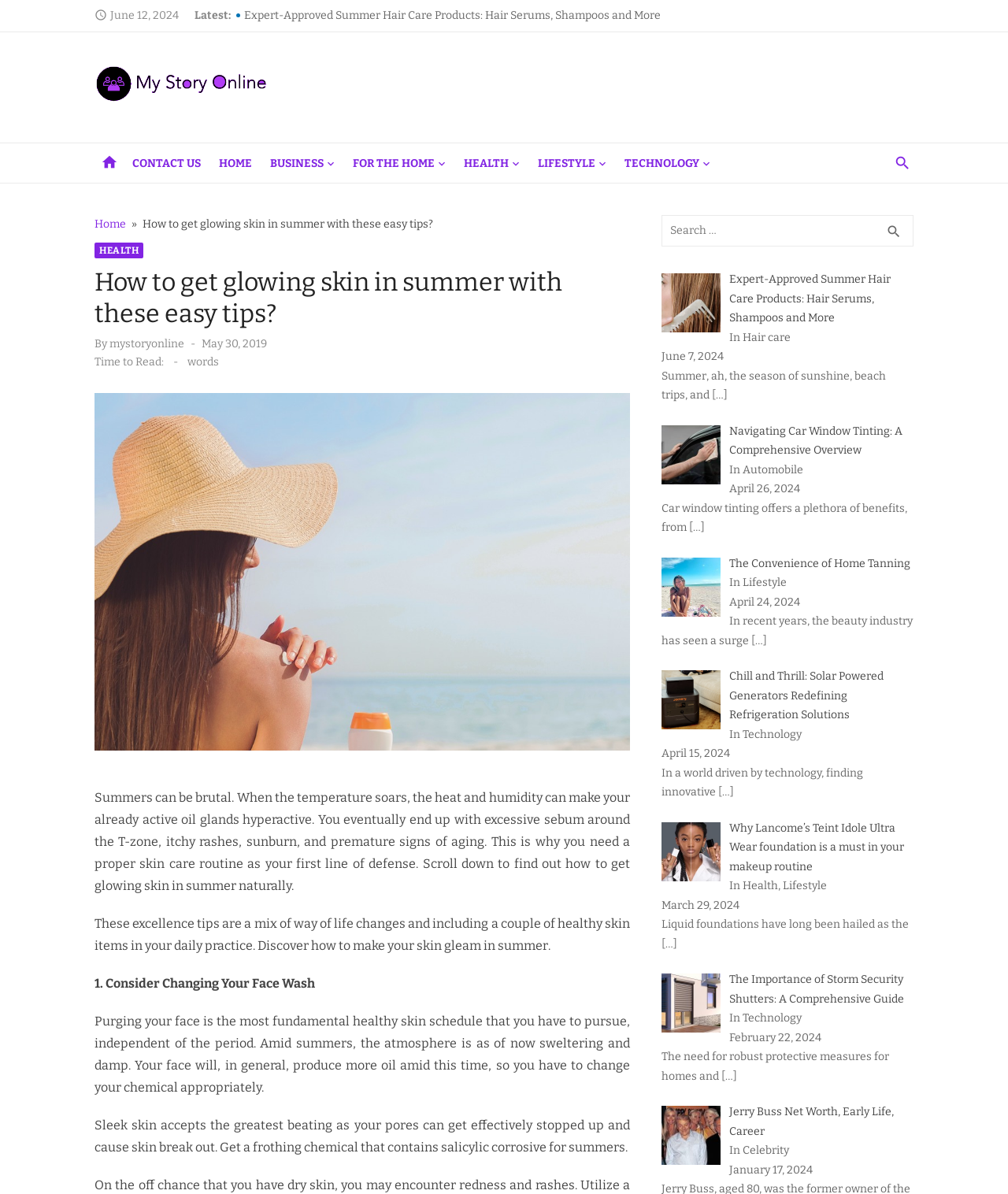Please determine the bounding box coordinates of the element's region to click in order to carry out the following instruction: "read the article about 'How to get glowing skin in summer with these easy tips?'". The coordinates should be four float numbers between 0 and 1, i.e., [left, top, right, bottom].

[0.094, 0.223, 0.625, 0.276]